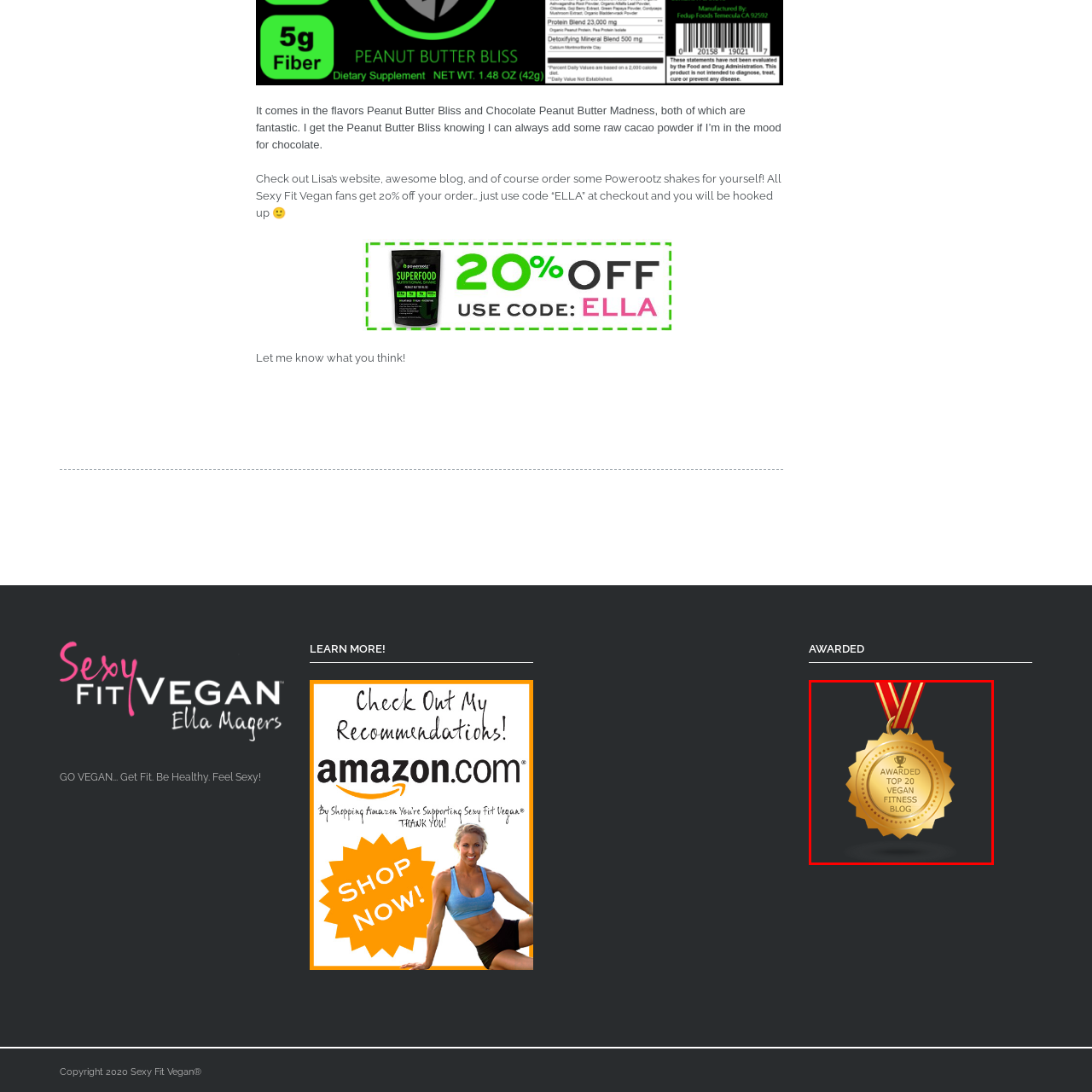What does the medal symbolize?  
Observe the image highlighted by the red bounding box and supply a detailed response derived from the visual information in the image.

The medal symbolizes recognition and achievement in the health and wellness community, specifically in the area of vegan fitness. It represents a sense of accomplishment and excellence in this field.